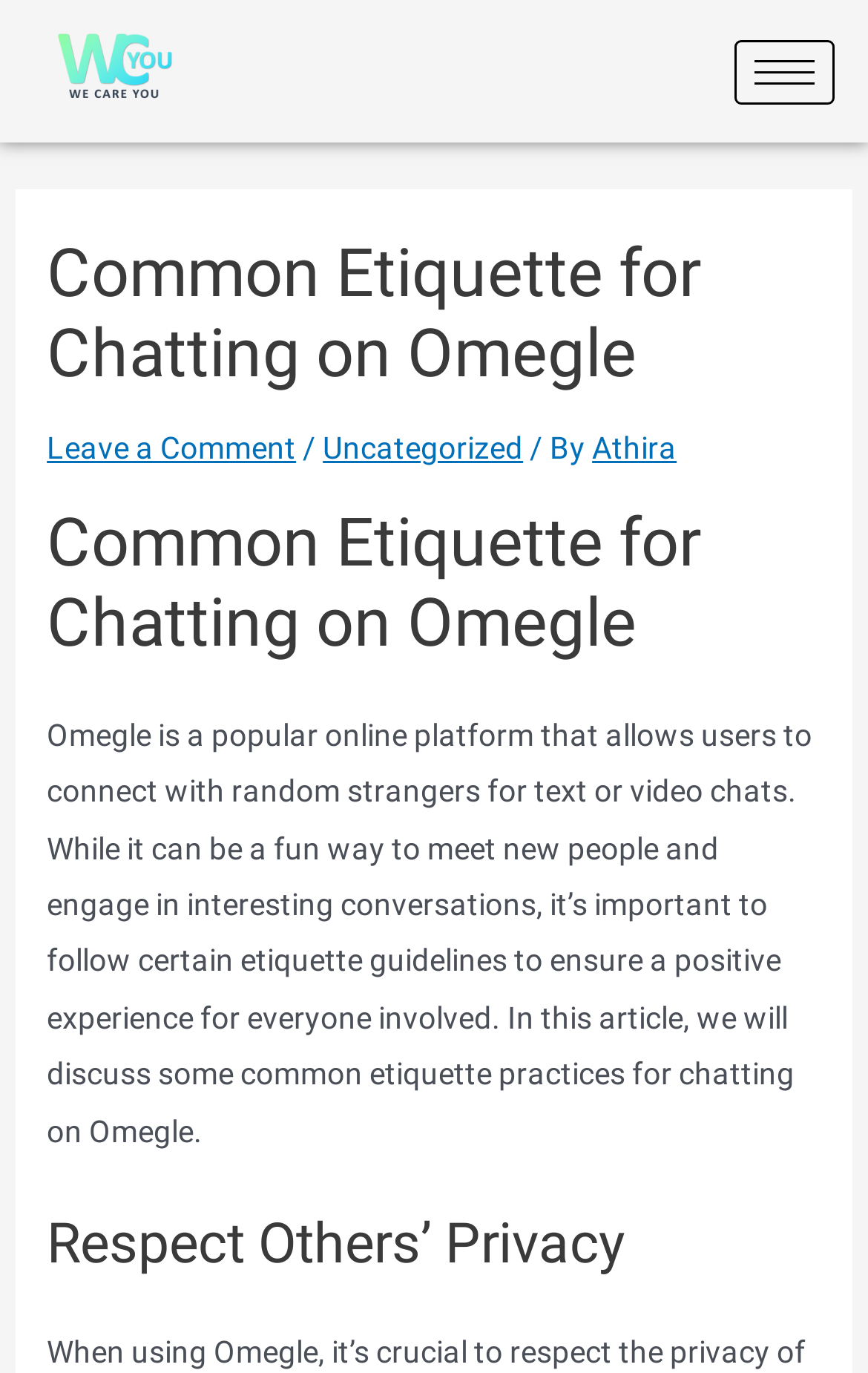What type of platform is Omegle?
Could you give a comprehensive explanation in response to this question?

According to the article, Omegle is a popular online platform that allows users to connect with random strangers for text or video chats.